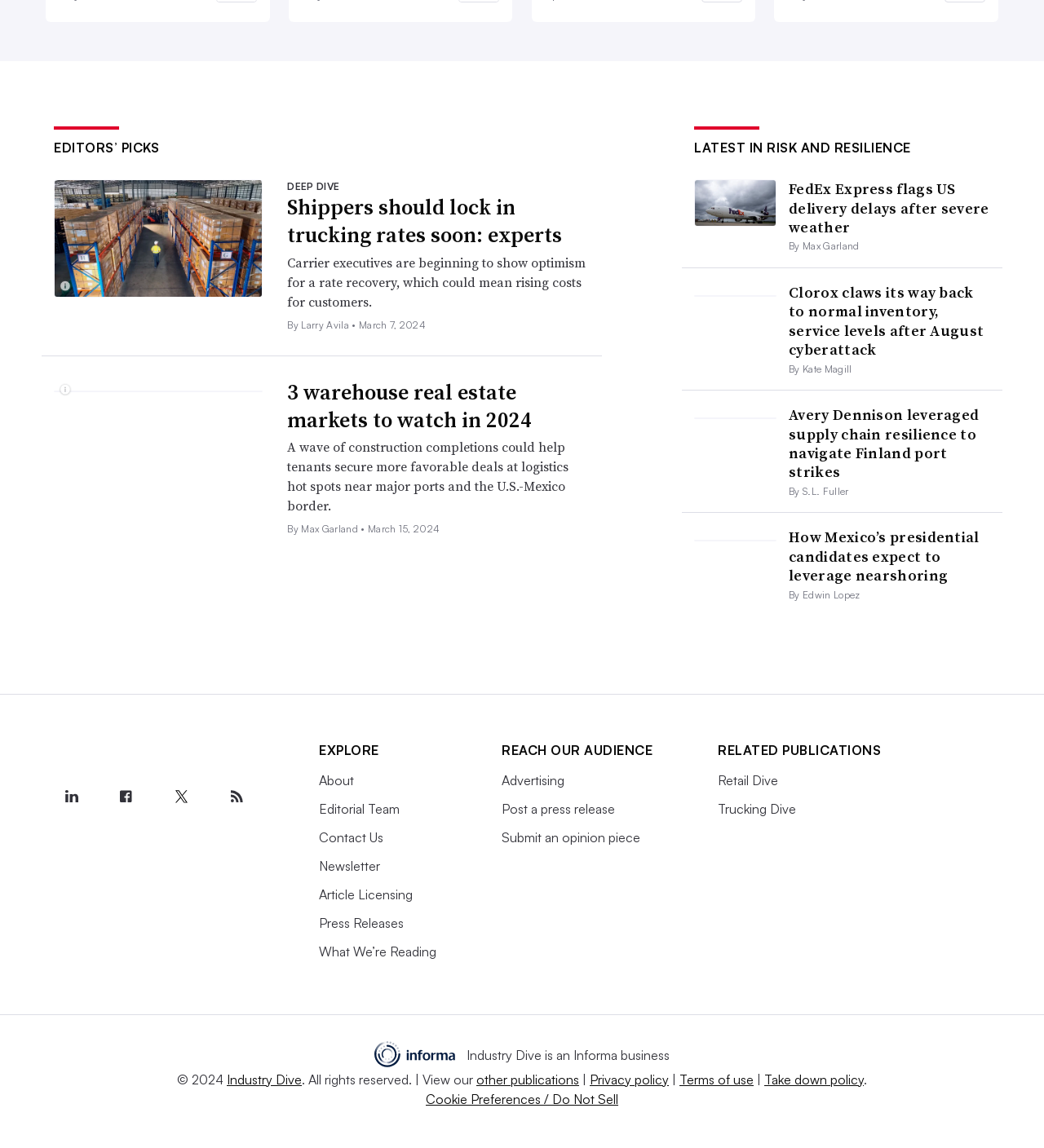Find the bounding box coordinates for the area you need to click to carry out the instruction: "Click on 'EDITORS’ PICKS'". The coordinates should be four float numbers between 0 and 1, indicated as [left, top, right, bottom].

[0.052, 0.122, 0.153, 0.136]